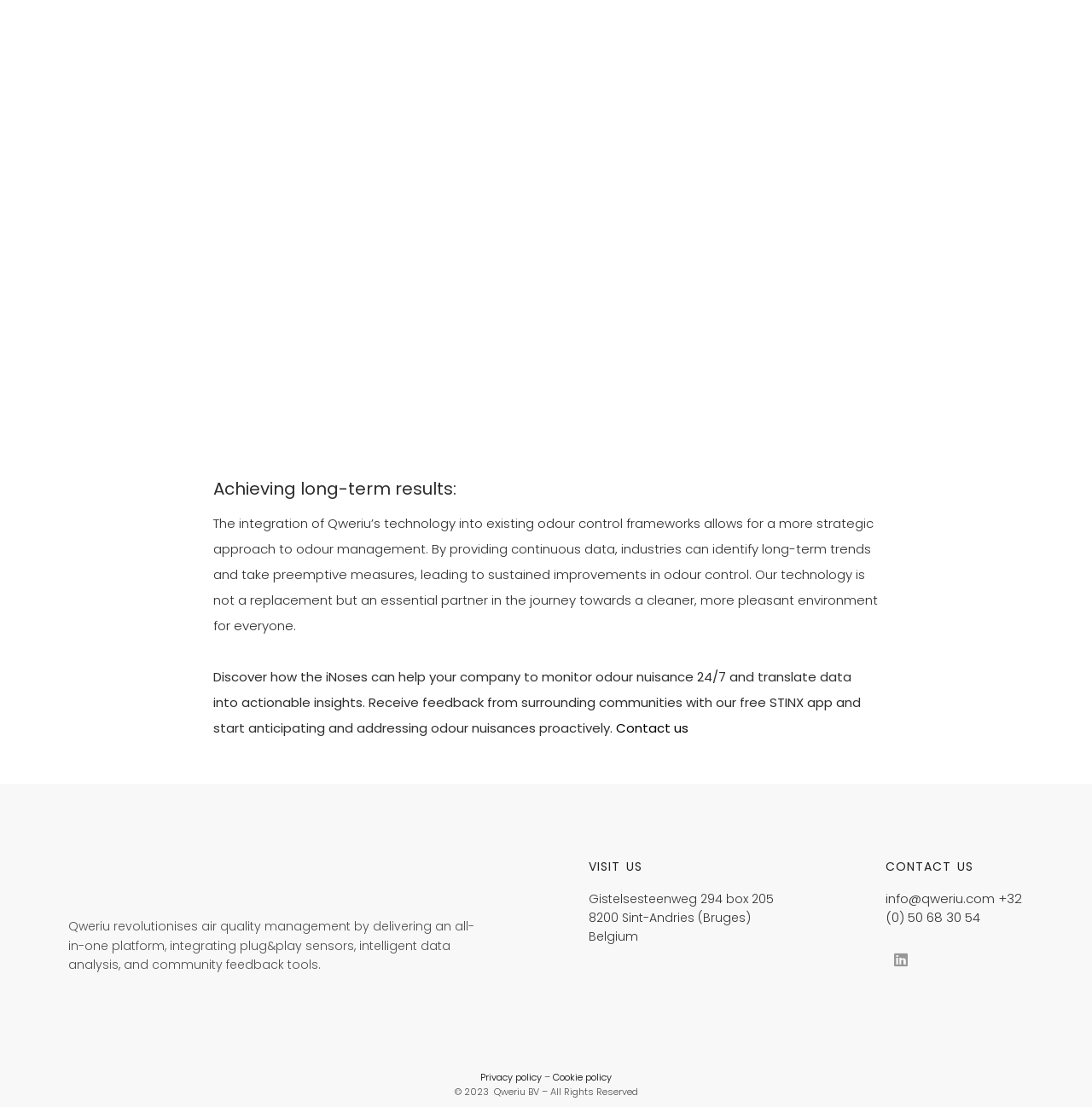Use a single word or phrase to answer the question: 
Where is Qweriu located?

Bruges, Belgium